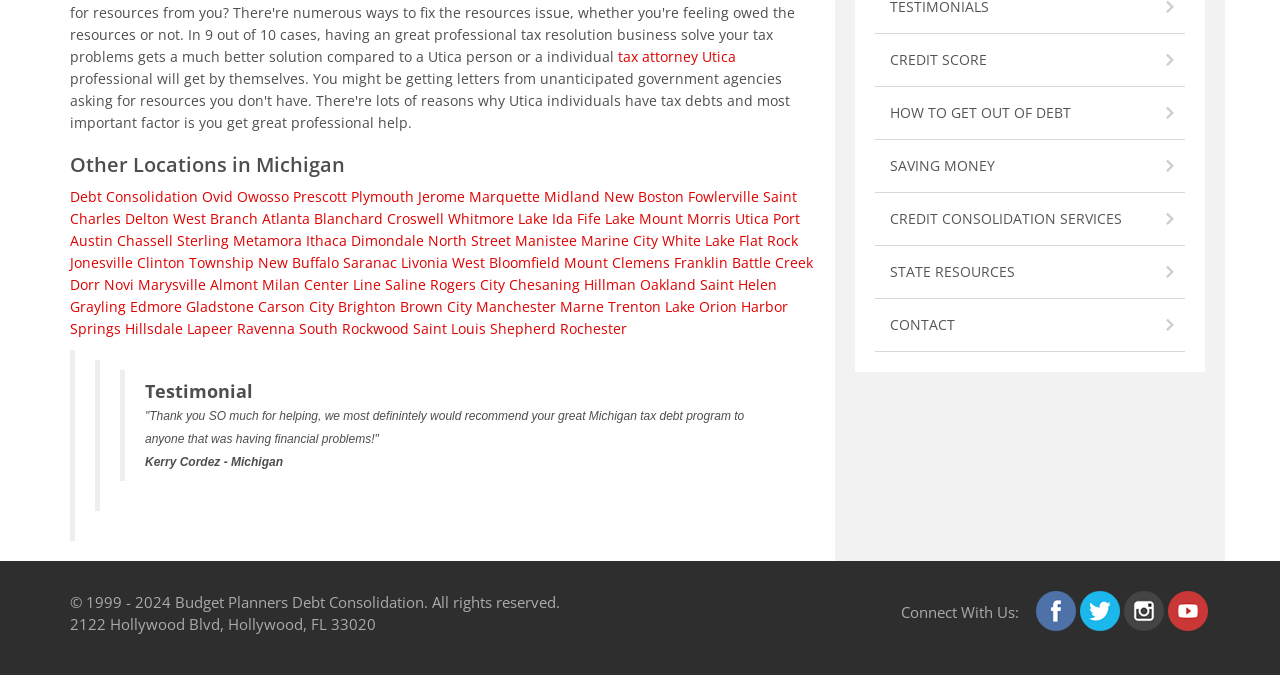Please identify the bounding box coordinates of the element that needs to be clicked to execute the following command: "Read the testimonial". Provide the bounding box using four float numbers between 0 and 1, formatted as [left, top, right, bottom].

[0.113, 0.562, 0.198, 0.597]